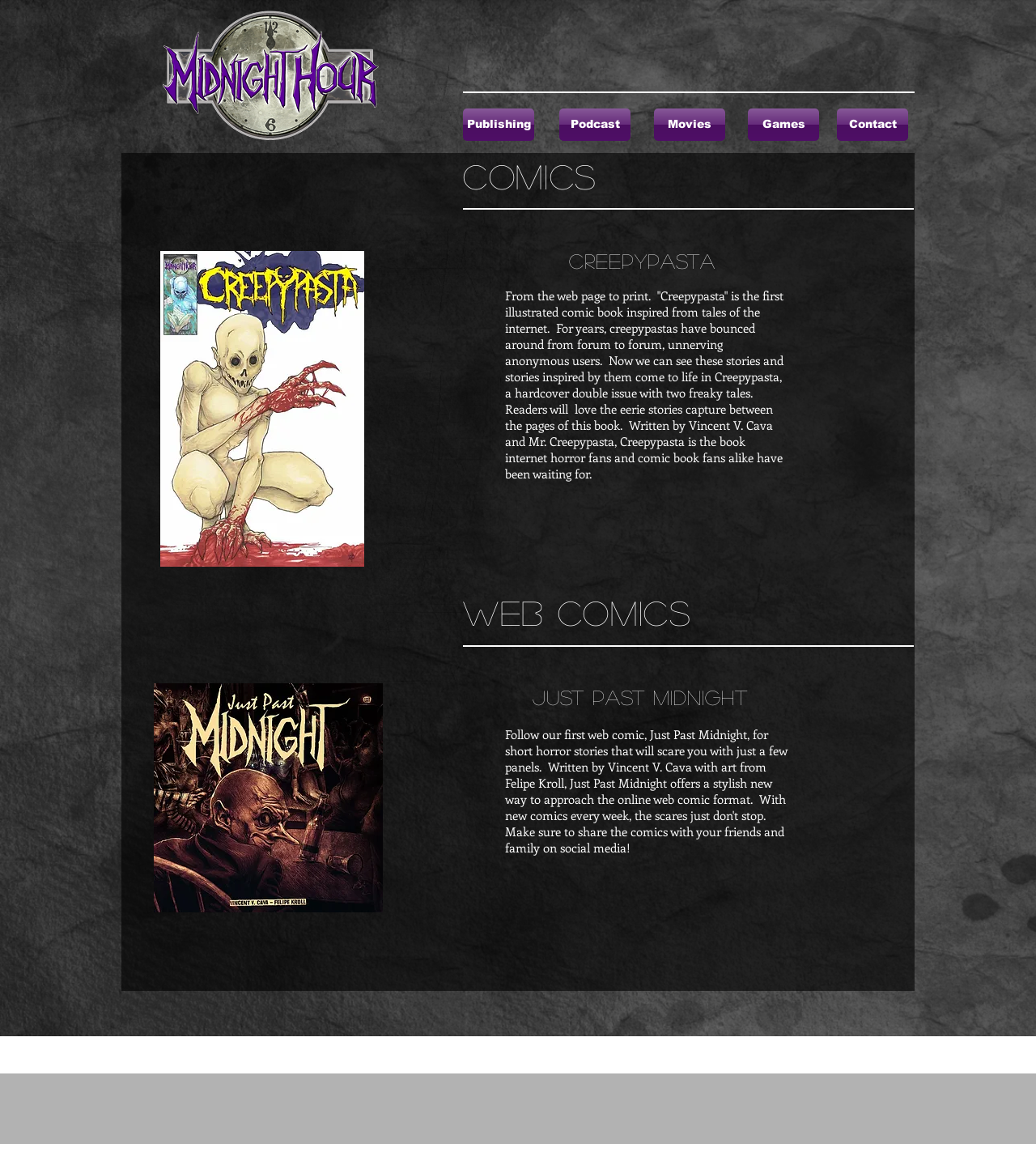Provide the bounding box coordinates of the UI element this sentence describes: "Publishing".

[0.447, 0.094, 0.516, 0.122]